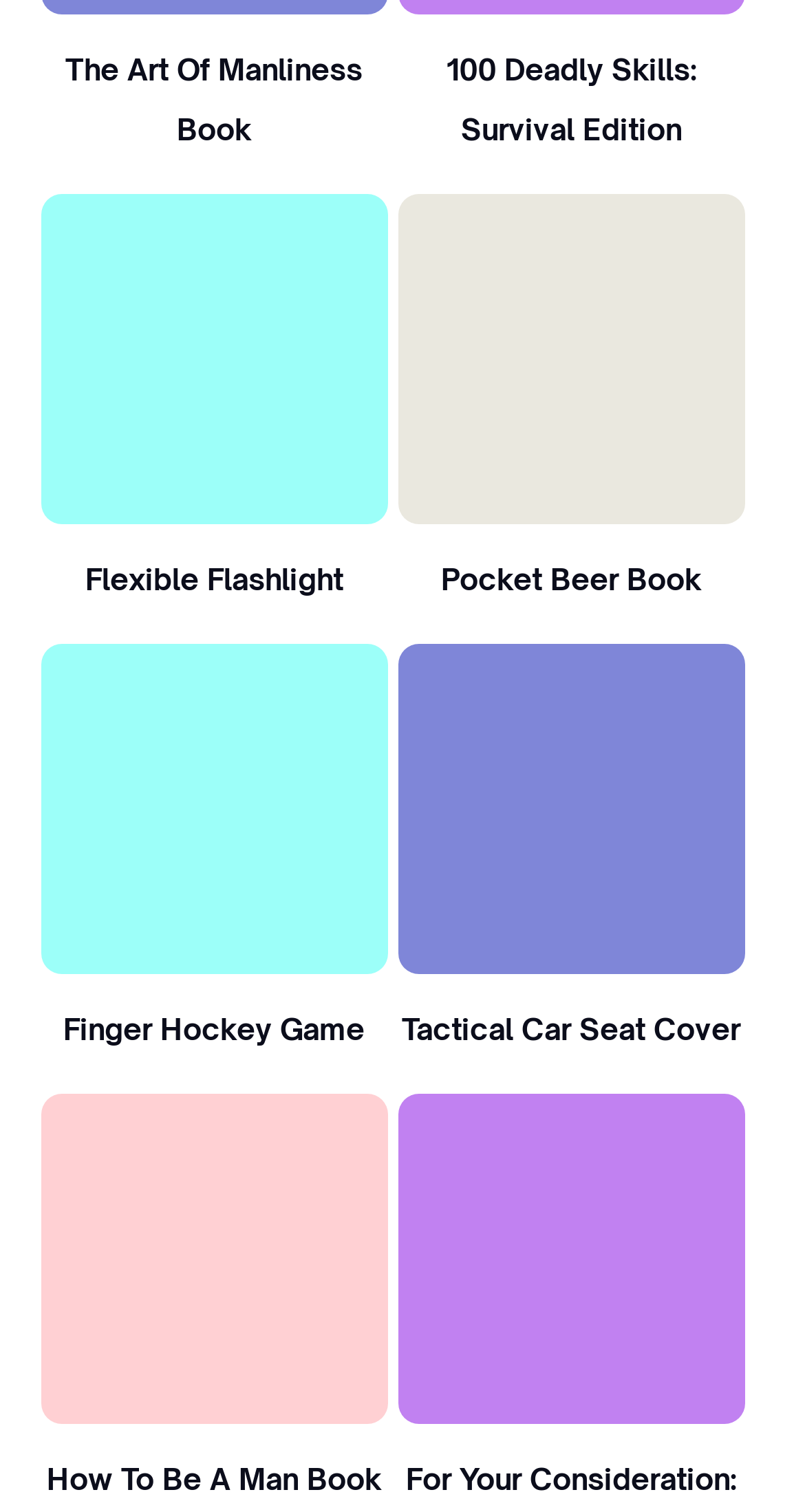Reply to the question with a single word or phrase:
What is the first book title on the webpage?

The Art Of Manliness Book